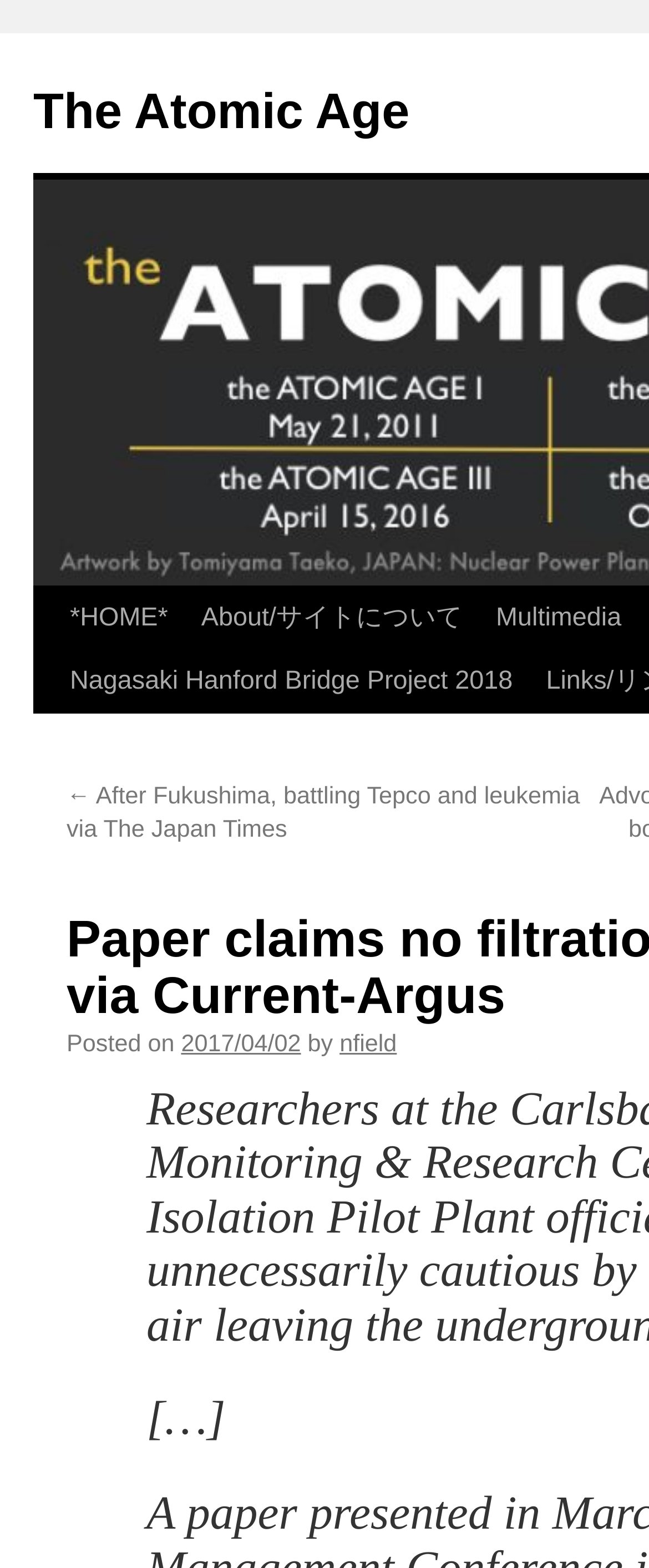Pinpoint the bounding box coordinates of the clickable element to carry out the following instruction: "view previous article."

[0.103, 0.5, 0.894, 0.538]